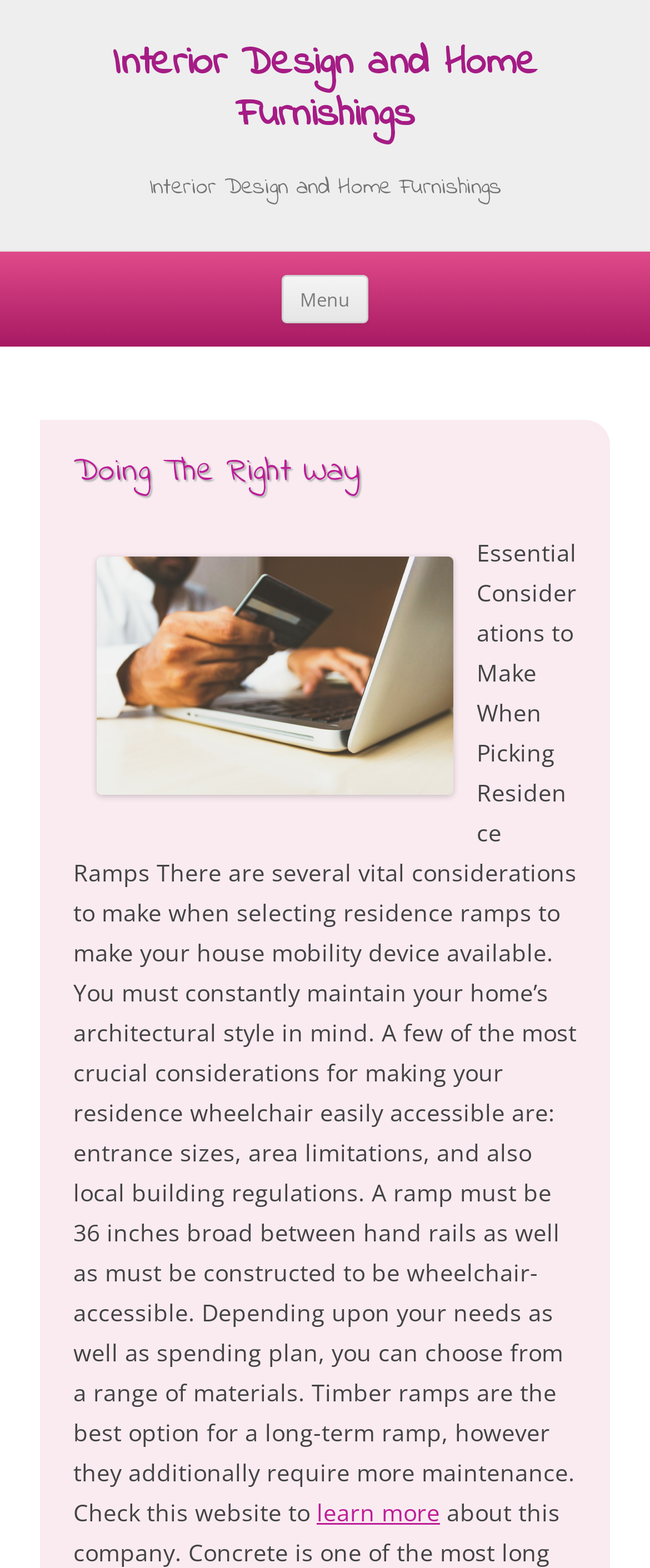Where can I find more information about residence ramps?
Refer to the image and respond with a one-word or short-phrase answer.

Check this website